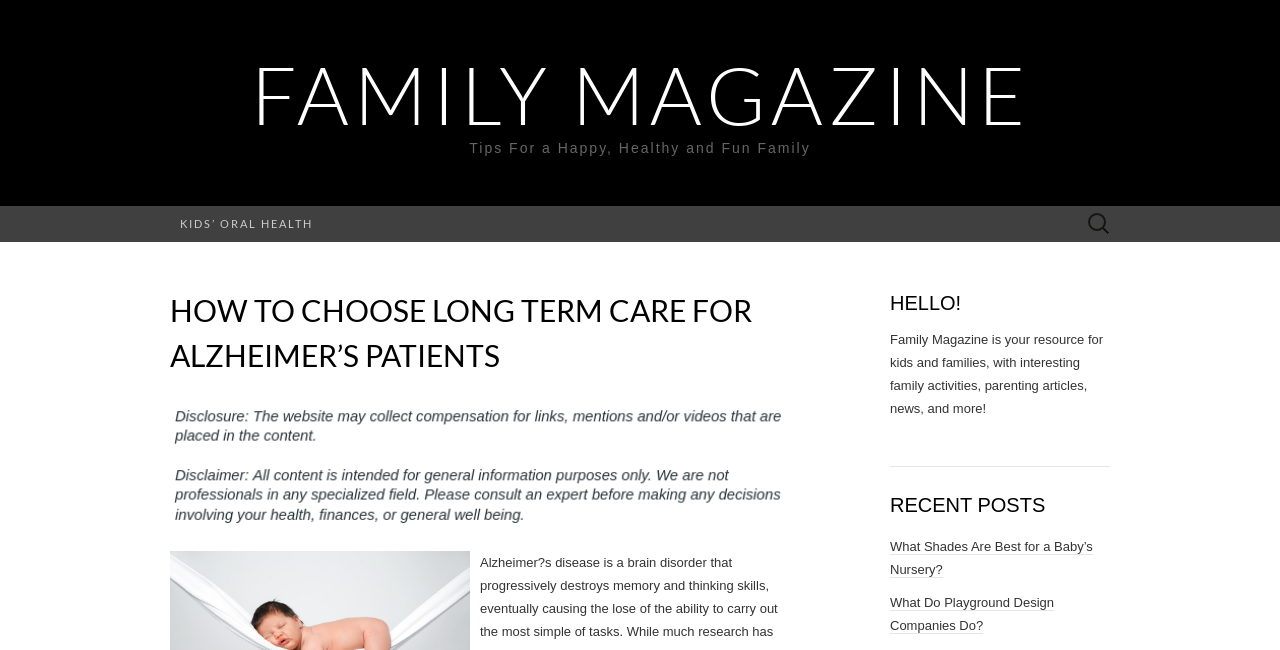Using the image as a reference, answer the following question in as much detail as possible:
What is the purpose of the search box?

The search box is located at the top of the webpage, and its purpose is to allow users to search for specific content within the website, as indicated by the static text 'Search for:'.